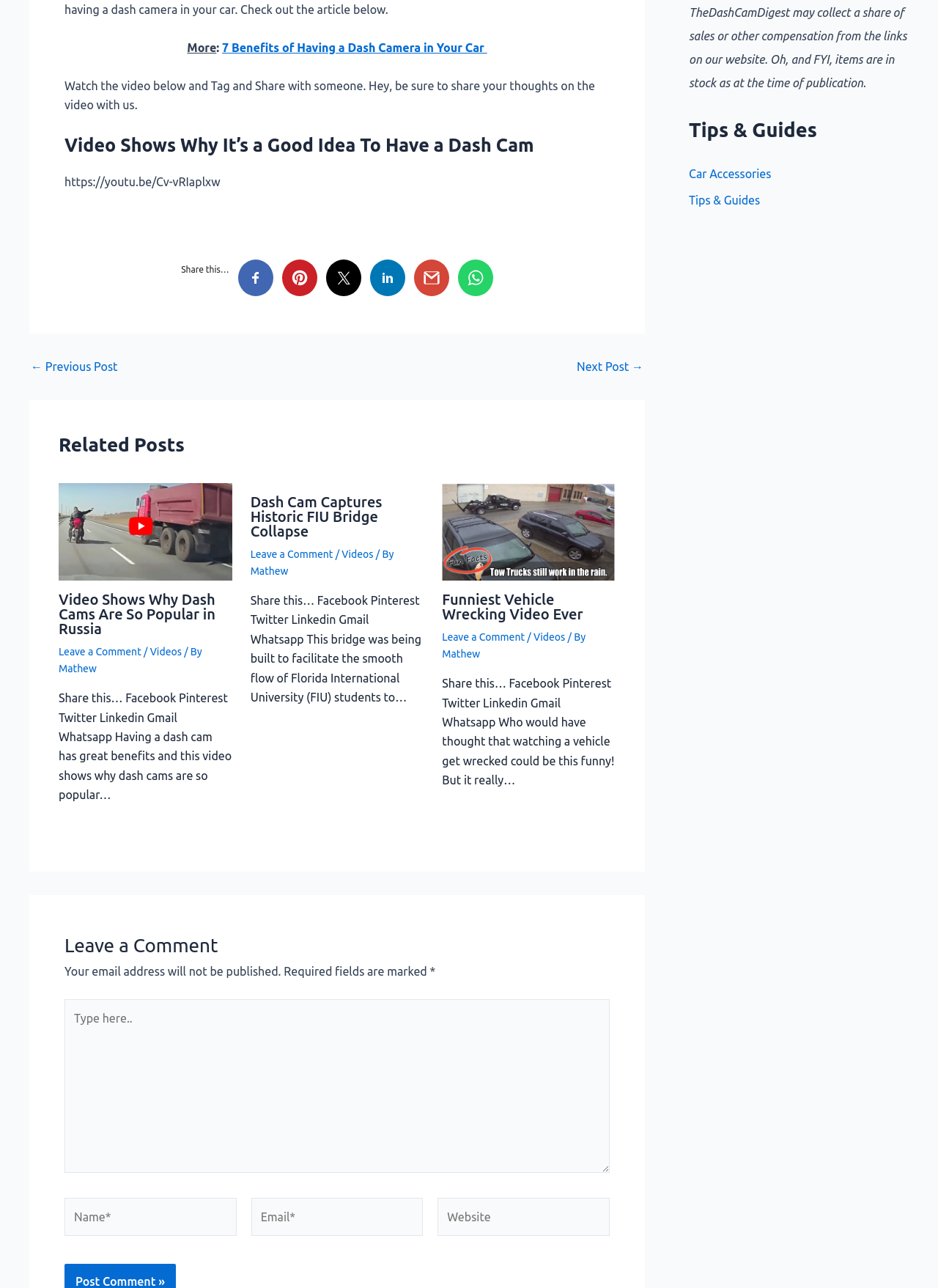Identify and provide the bounding box coordinates of the UI element described: "Funniest Vehicle Wrecking Video Ever". The coordinates should be formatted as [left, top, right, bottom], with each number being a float between 0 and 1.

[0.471, 0.459, 0.621, 0.483]